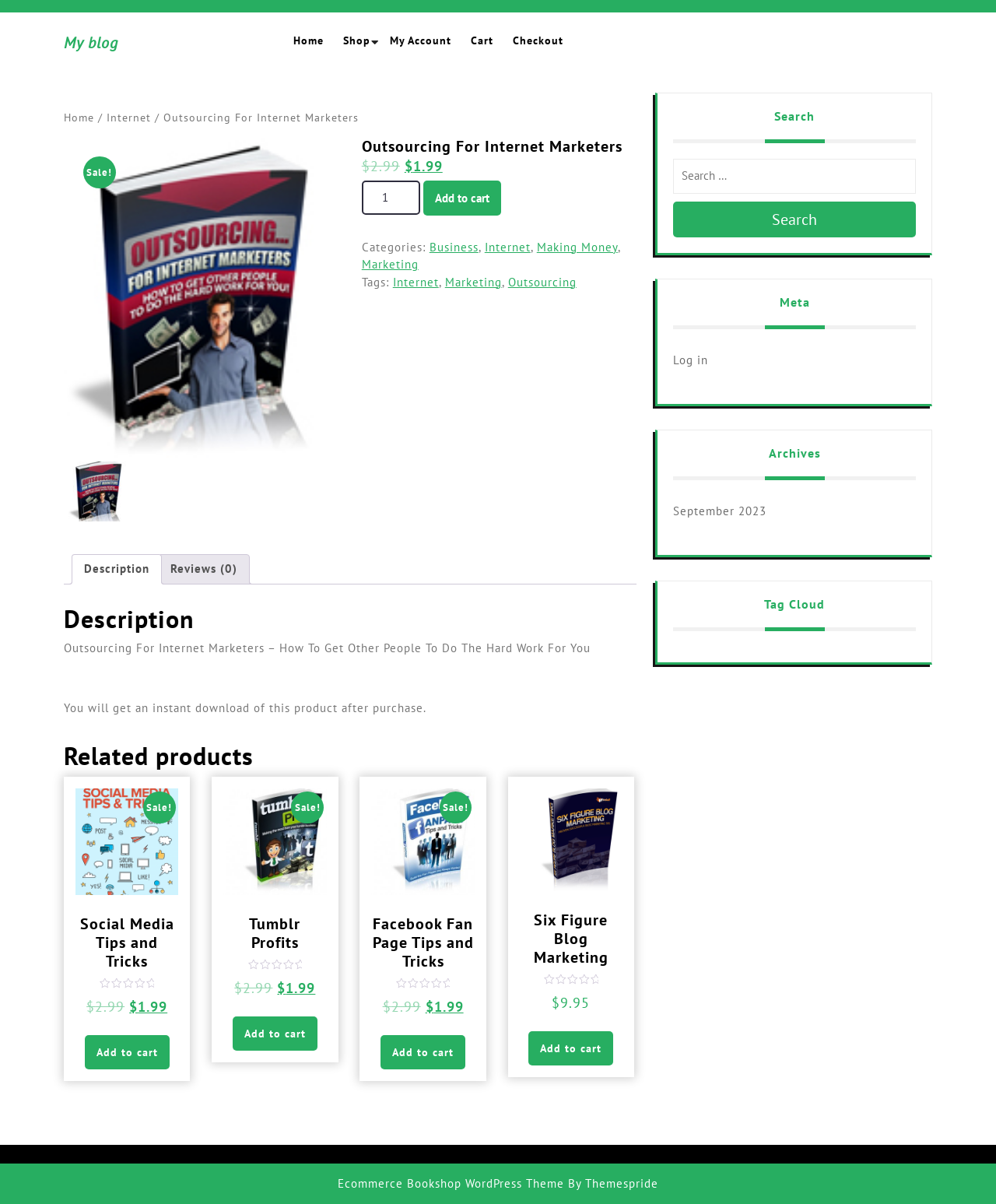What is the name of the theme used in this website?
Based on the image, provide a one-word or brief-phrase response.

Ecommerce Bookshop WordPress Theme